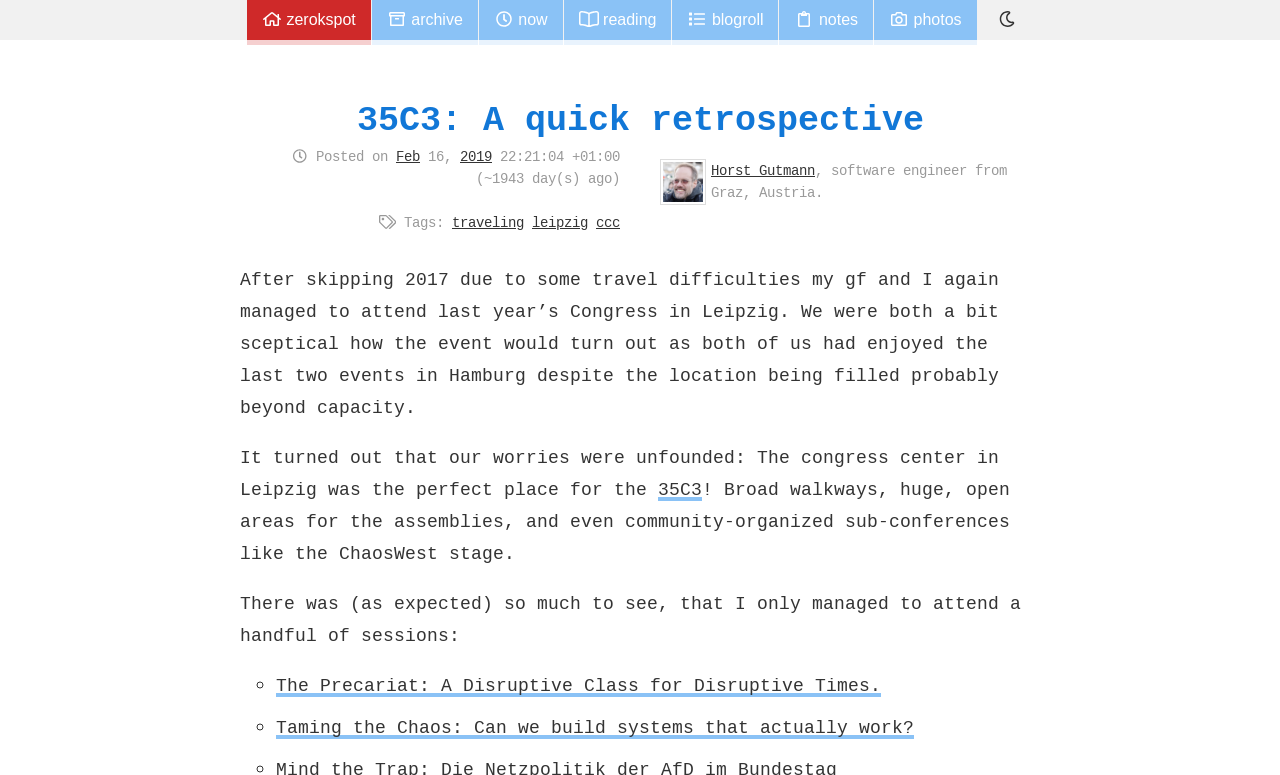Locate the bounding box coordinates of the UI element described by: "Horst Gutmann". Provide the coordinates as four float numbers between 0 and 1, formatted as [left, top, right, bottom].

[0.555, 0.208, 0.637, 0.231]